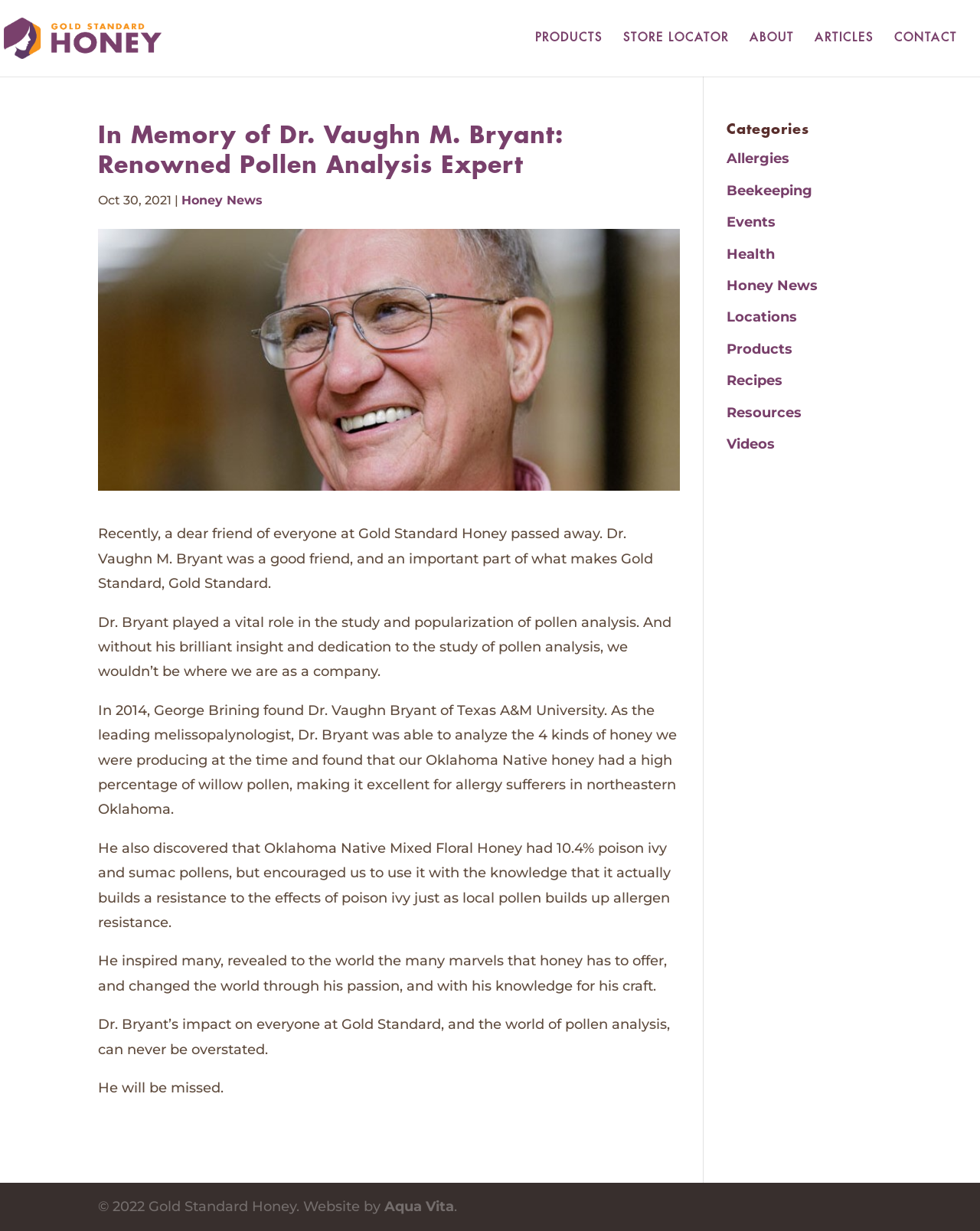Please identify the bounding box coordinates of the element that needs to be clicked to execute the following command: "Check the 'CONTACT' page". Provide the bounding box using four float numbers between 0 and 1, formatted as [left, top, right, bottom].

[0.912, 0.027, 0.977, 0.062]